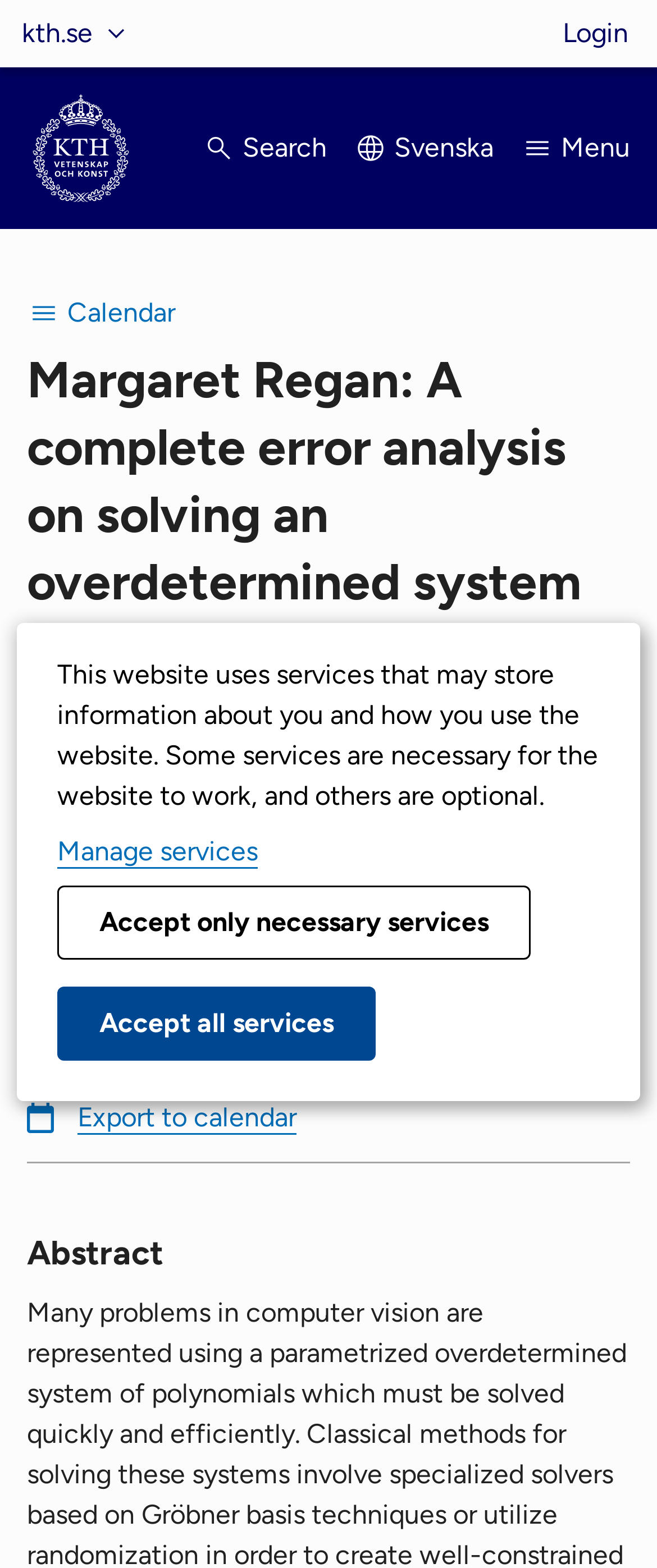Describe in detail what you see on the webpage.

The webpage appears to be an event page for a lecture by Margaret Regan, titled "A complete error analysis on solving an overdetermined system in computer vision using linear algebra" at KTH. 

At the top of the page, there is a navigation menu with links to "Websites" and "Login". Next to the navigation menu, there is a link to KTH's start page, accompanied by an image. 

Below the navigation menu, there are several buttons, including "Search", "Svenska", and "Menu", aligned horizontally. 

On the left side of the page, there is a calendar navigation menu with a button labeled "Calendar". Below the calendar button, there is a heading with the title of the lecture, followed by details about the event, including the time, location, video link, and participating speaker. The location is specified as KTH, 3721, Lindstedtsvägen 25, and Zoom. The video link is provided, along with a meeting ID. 

There is also a section with the abstract of the lecture, marked by a heading. 

At the bottom of the page, there is a dialog box with a message about the website using services that may store information about the user. The dialog box has three buttons: "Manage services", "Accept only necessary services", and "Accept all services".